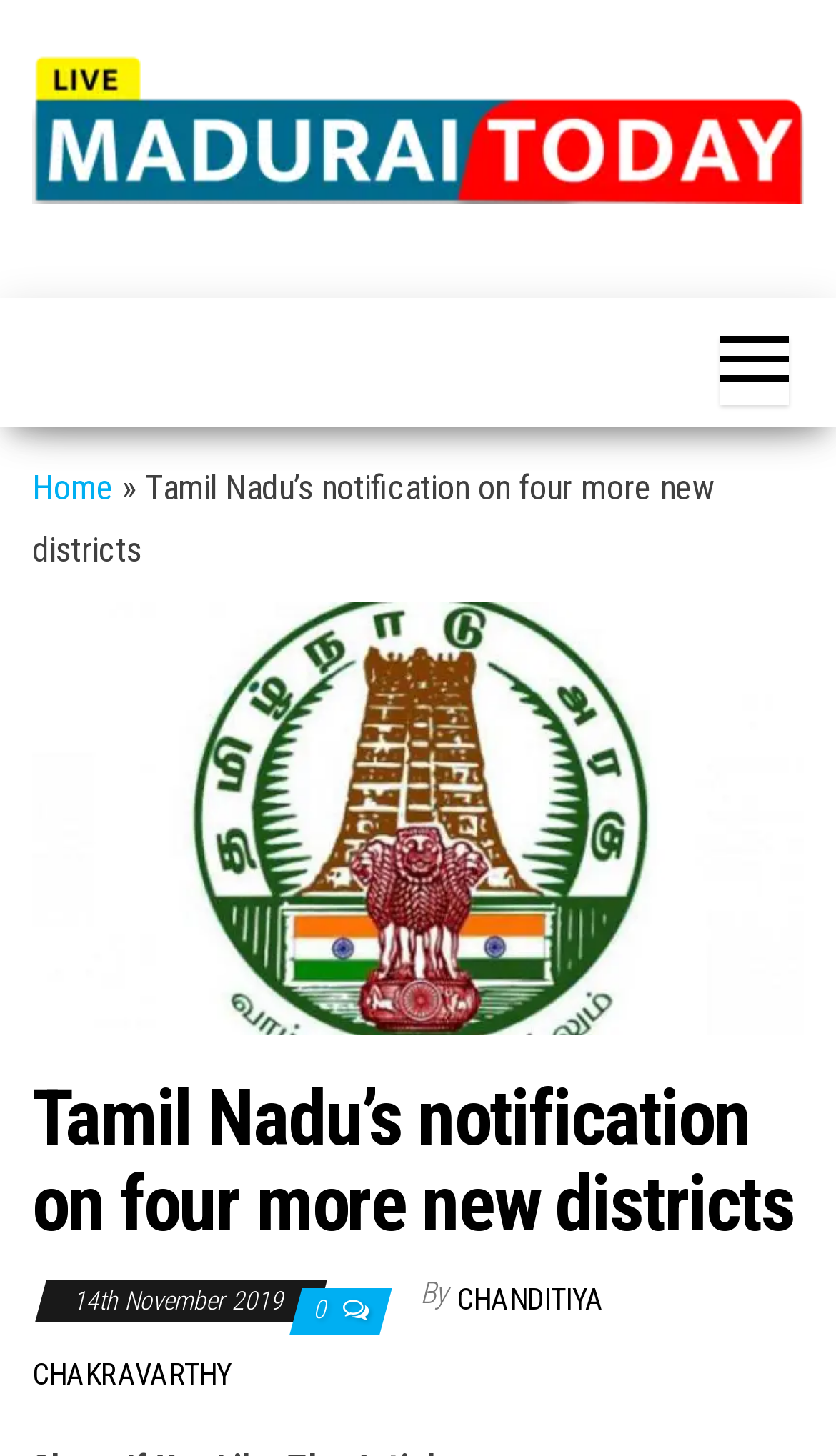Identify the main heading of the webpage and provide its text content.

Tamil Nadu’s notification on four more new districts